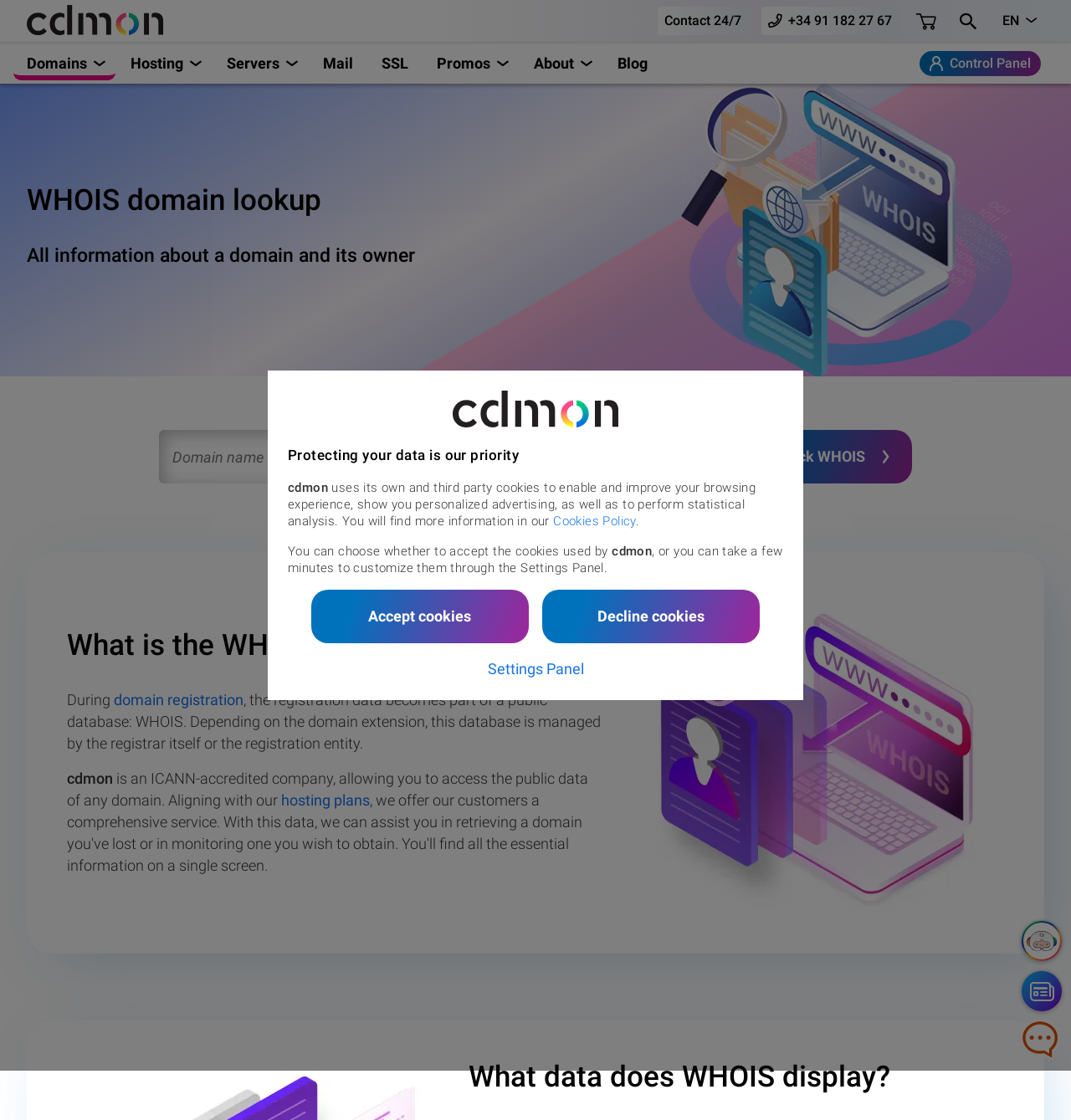From the given element description: "+34 91 182 27 67", find the bounding box for the UI element. Provide the coordinates as four float numbers between 0 and 1, in the order [left, top, right, bottom].

[0.711, 0.006, 0.839, 0.032]